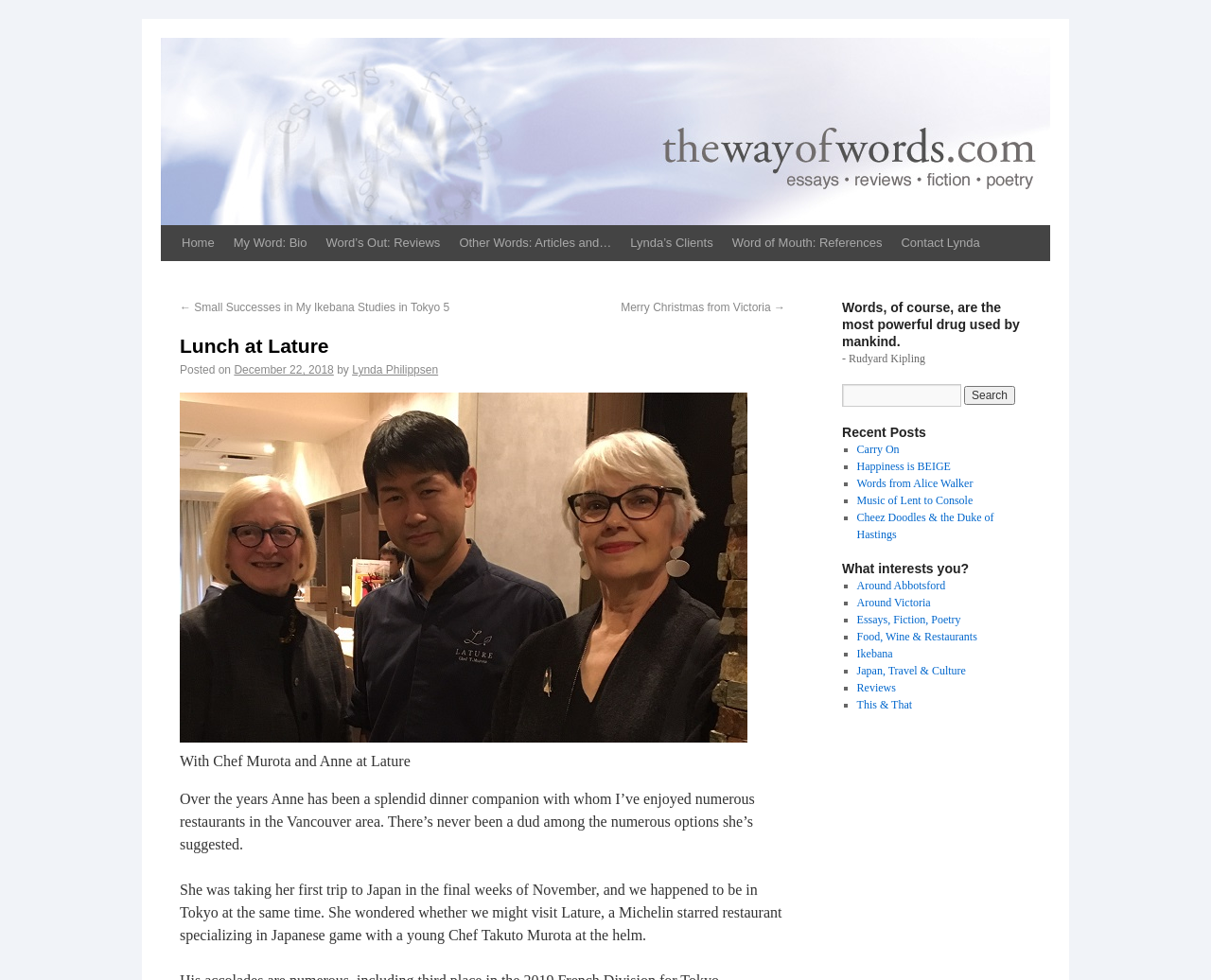Describe the webpage in detail, including text, images, and layout.

The webpage is a blog titled "Lunch at Lature | The Way Of Words" and features a personal article about the author's lunch experience at a Michelin-starred restaurant in Tokyo. 

At the top of the page, there is a navigation menu with seven links: "Home", "My Word: Bio", "Word's Out: Reviews", "Other Words: Articles and…", "Lynda's Clients", "Word of Mouth: References", and "Contact Lynda". 

Below the navigation menu, there are two links to previous and next articles, "← Small Successes in My Ikebana Studies in Tokyo 5" and "Merry Christmas from Victoria →". 

The main article is titled "Lunch at Lature" and has a posted date of "December 22, 2018" by "Lynda Philippsen". The article features a figure with a caption "With Chef Murota and Anne at Lature" and a block of text describing the author's lunch experience with Anne at Lature, a Michelin-starred restaurant in Tokyo. 

On the right side of the page, there is a complementary section with a quote from Rudyard Kipling, a search box, and a list of recent posts with links to articles titled "Carry On", "Happiness is BEIGE", "Words from Alice Walker", "Music of Lent to Console", and "Cheez Doodles & the Duke of Hastings". 

Below the recent posts, there is a section titled "What interests you?" with a list of categories including "Around Abbotsford", "Around Victoria", "Essays, Fiction, Poetry", "Food, Wine & Restaurants", "Ikebana", "Japan, Travel & Culture", "Reviews", and "This & That", each with a link to related articles.